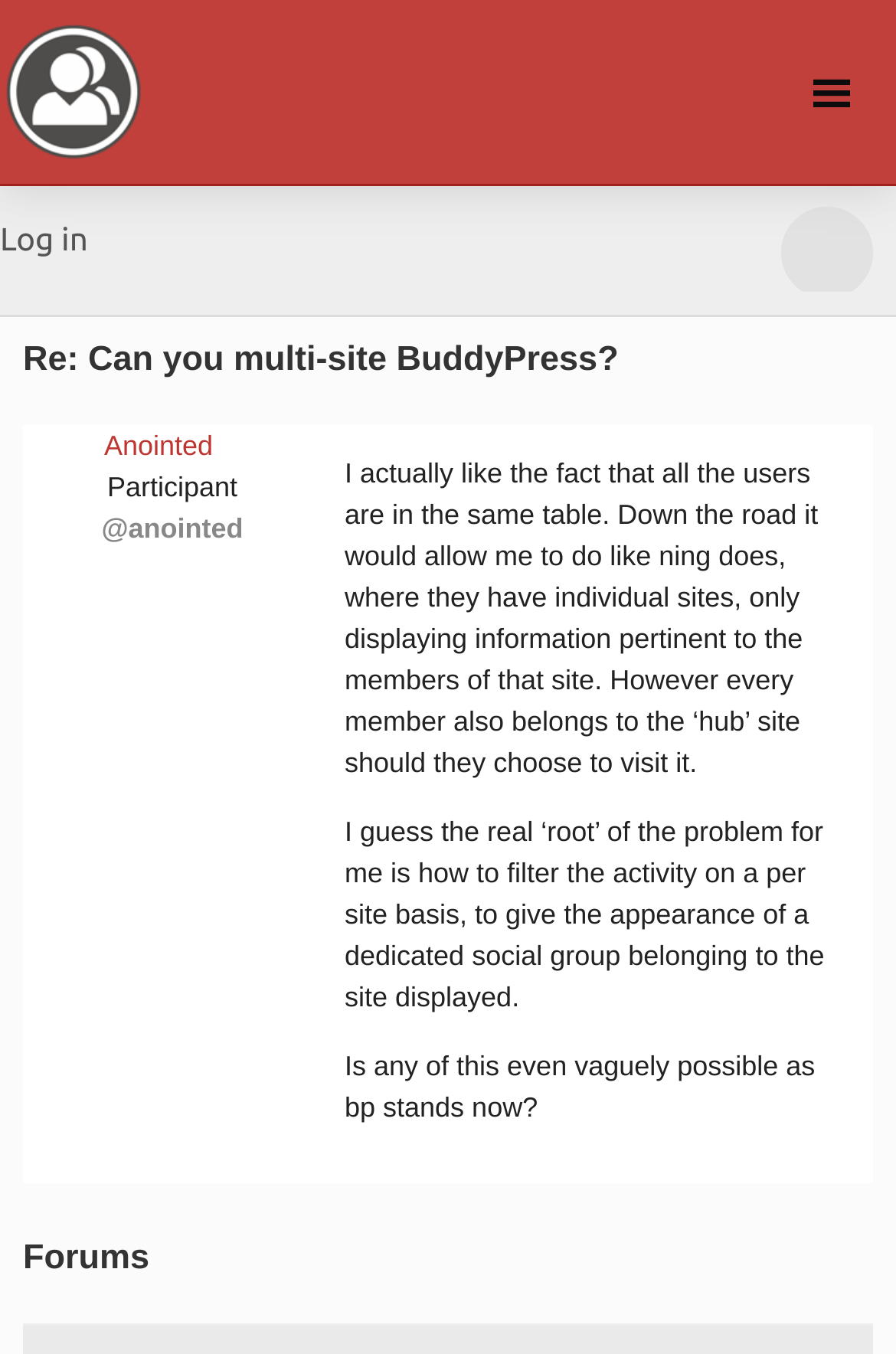Answer in one word or a short phrase: 
What is the username of the participant?

anointed